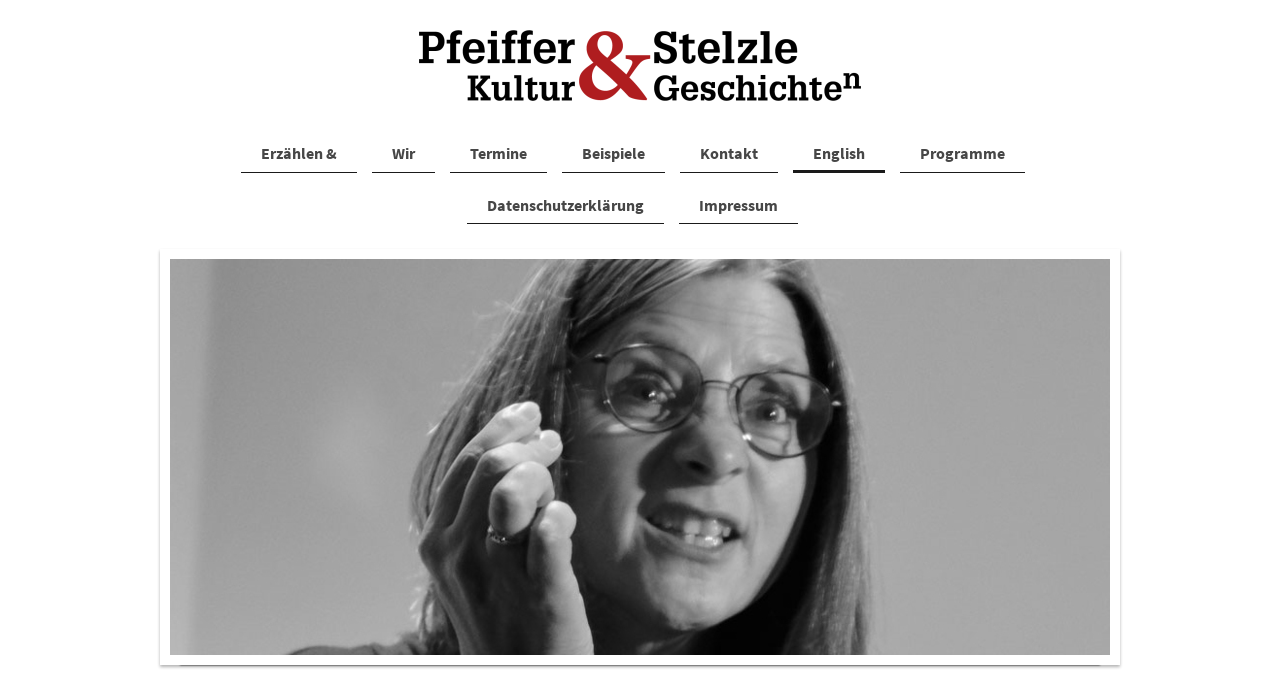Please locate the bounding box coordinates of the element that should be clicked to achieve the given instruction: "click on Erzählen link".

[0.188, 0.2, 0.279, 0.255]